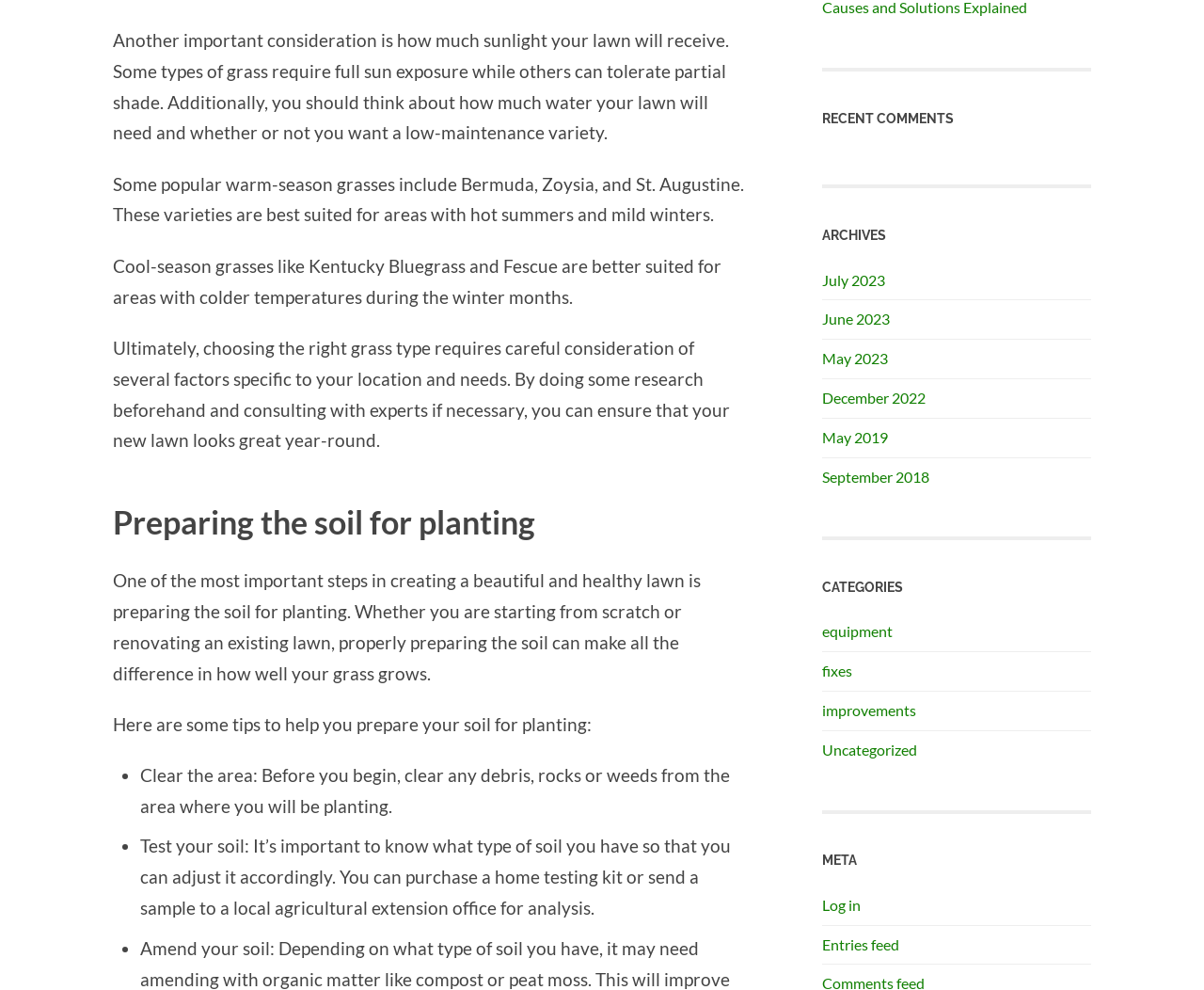Please locate the bounding box coordinates of the region I need to click to follow this instruction: "Click on 'Entries feed'".

[0.683, 0.945, 0.747, 0.963]